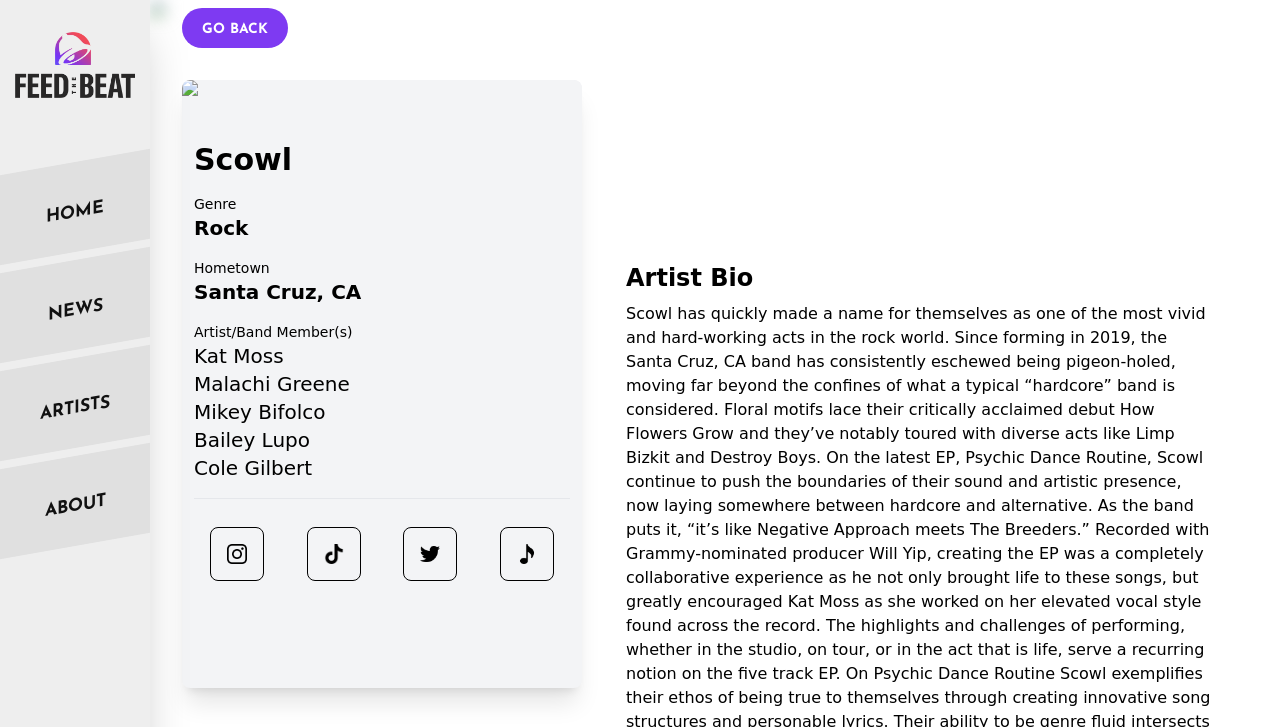Explain the contents of the webpage comprehensively.

The webpage is titled "Feed The Beat" and appears to be a profile page for a music artist or band. At the top, there is a horizontal navigation menu with links to "HOME", "NEWS", "ARTISTS", and "ABOUT", although these links are currently hidden. Below this menu, there is a "GO BACK" link.

The main content of the page is divided into two sections. The top section features a wide banner image that spans the entire width of the page. Below this image, there is a complementary section that contains information about the artist. This section is headed by a title "Scowl" and includes details such as the artist's genre, hometown, and band members. The genre is listed as "Rock", the hometown is "Santa Cruz, CA", and the band members are Kat Moss, Malachi Greene, Mikey Bifolco, Bailey Lupo, and Cole Gilbert.

Below this section, there is a horizontal separator line, followed by a row of four links, each accompanied by a small image. These links are likely related to the artist's music or social media profiles.

Finally, there is a heading titled "Artist Bio" that appears to be the start of a longer section of text about the artist's background and history.